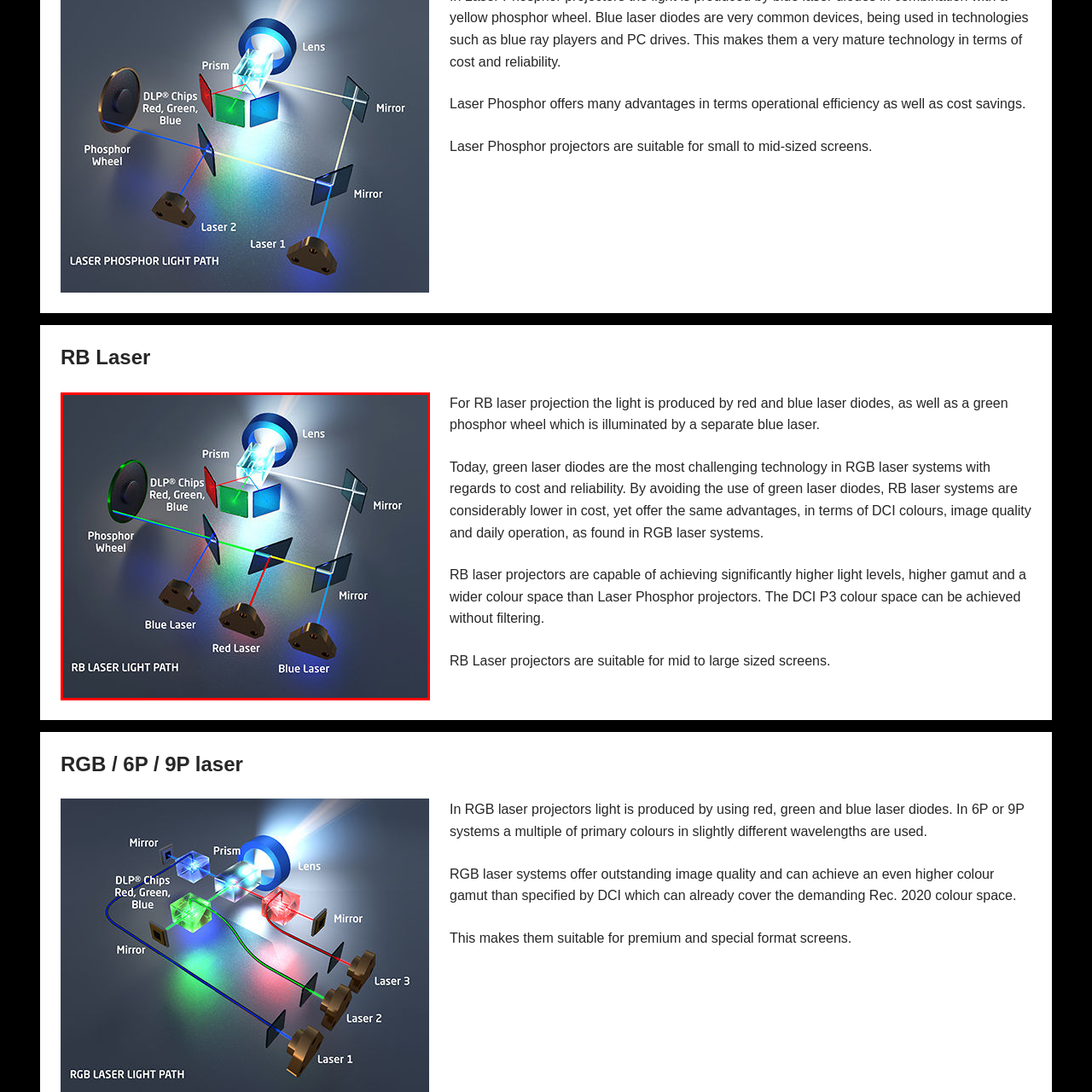Elaborate on all the details and elements present in the red-outlined area of the image.

The image illustrates the light path of RB Laser technology, showcasing its innovative approach to projection. At the top, light from a blue laser is directed through a lens and forms a pathway using a prism. This prism separates the light into its constituent colors: red, green, and blue, produced by DLP® chips.

The path shows a combination of blue and red laser beams converging through mirrors, ultimately reflecting light onto a phosphor wheel. This wheel adds green light to the mix, enhancing the color range of the projected image. The setup allows for vibrant colors and high-quality visuals, emphasizing the operational efficiency and cost-effectiveness of RB laser projectors compared to traditional RGB systems. Overall, this technology enables mid- to large-sized screens to achieve superior light levels and a wider color gamut, enhancing the viewing experience.